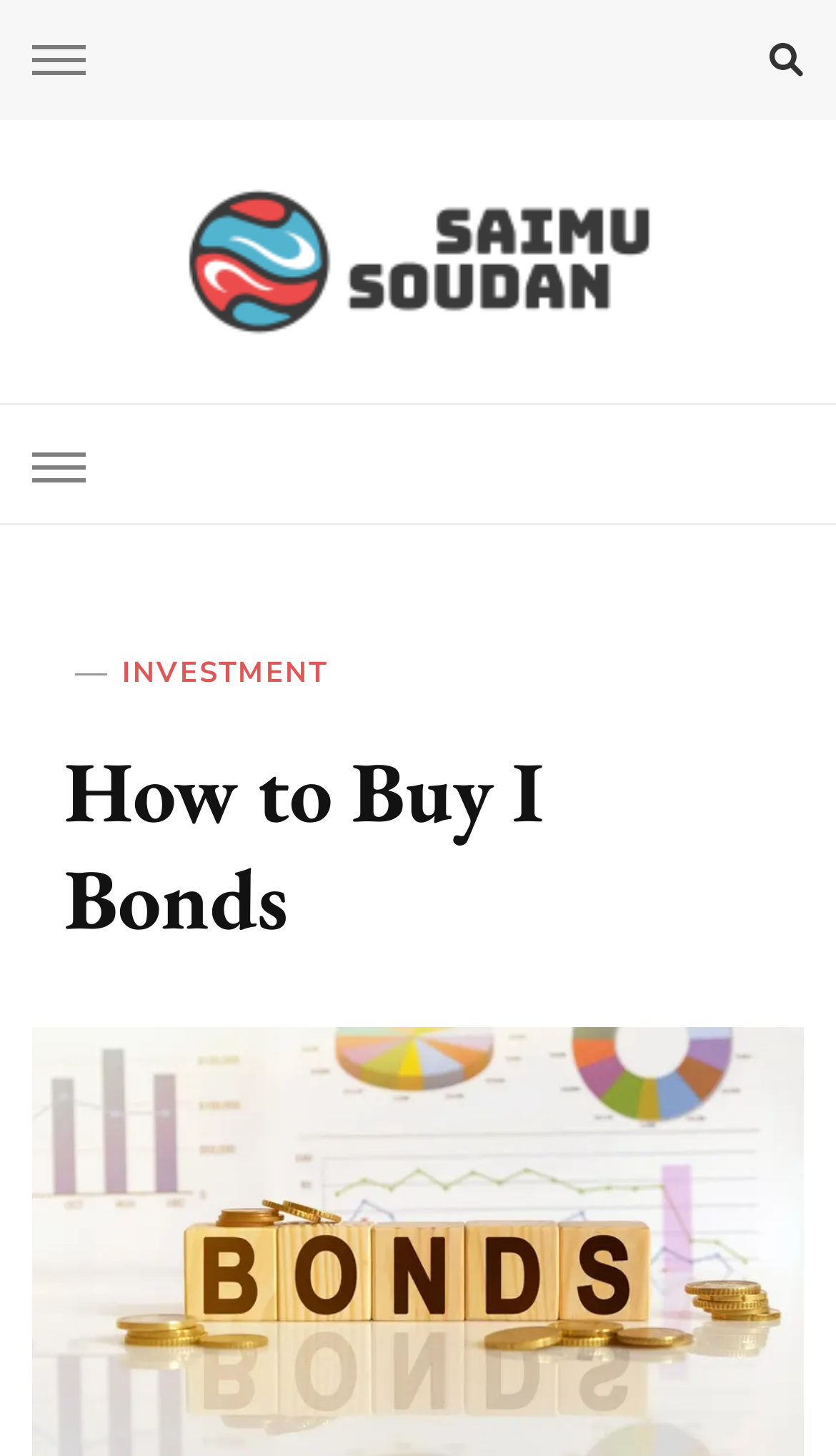Describe all visible elements and their arrangement on the webpage.

The webpage is about purchasing electronic I Bonds from the Treasury Department. At the top left corner, there are two buttons, one of which is an expandable button. On the top right corner, there is another button. Below the top right button, there is a link to "Johns Chlitt" accompanied by an image with the same name. 

On the left side, there is another link to "Johns Chlitt". Below this link, there is a button, and below this button, there is a header section. The header section contains a link to "INVESTMENT" on the left side and a heading "How to Buy I Bonds" that spans across most of the width of the page.